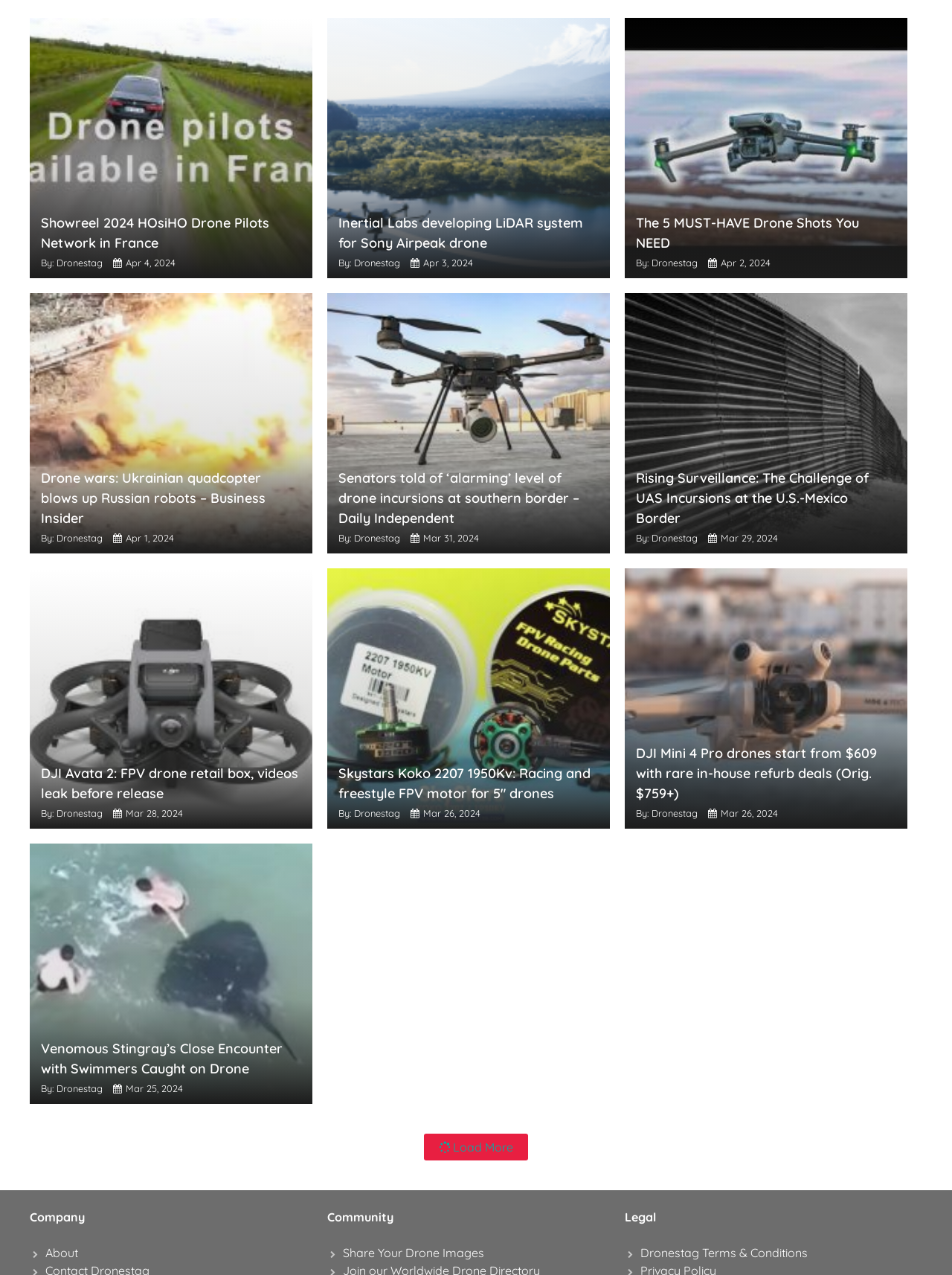Please specify the bounding box coordinates of the region to click in order to perform the following instruction: "Type your name".

None